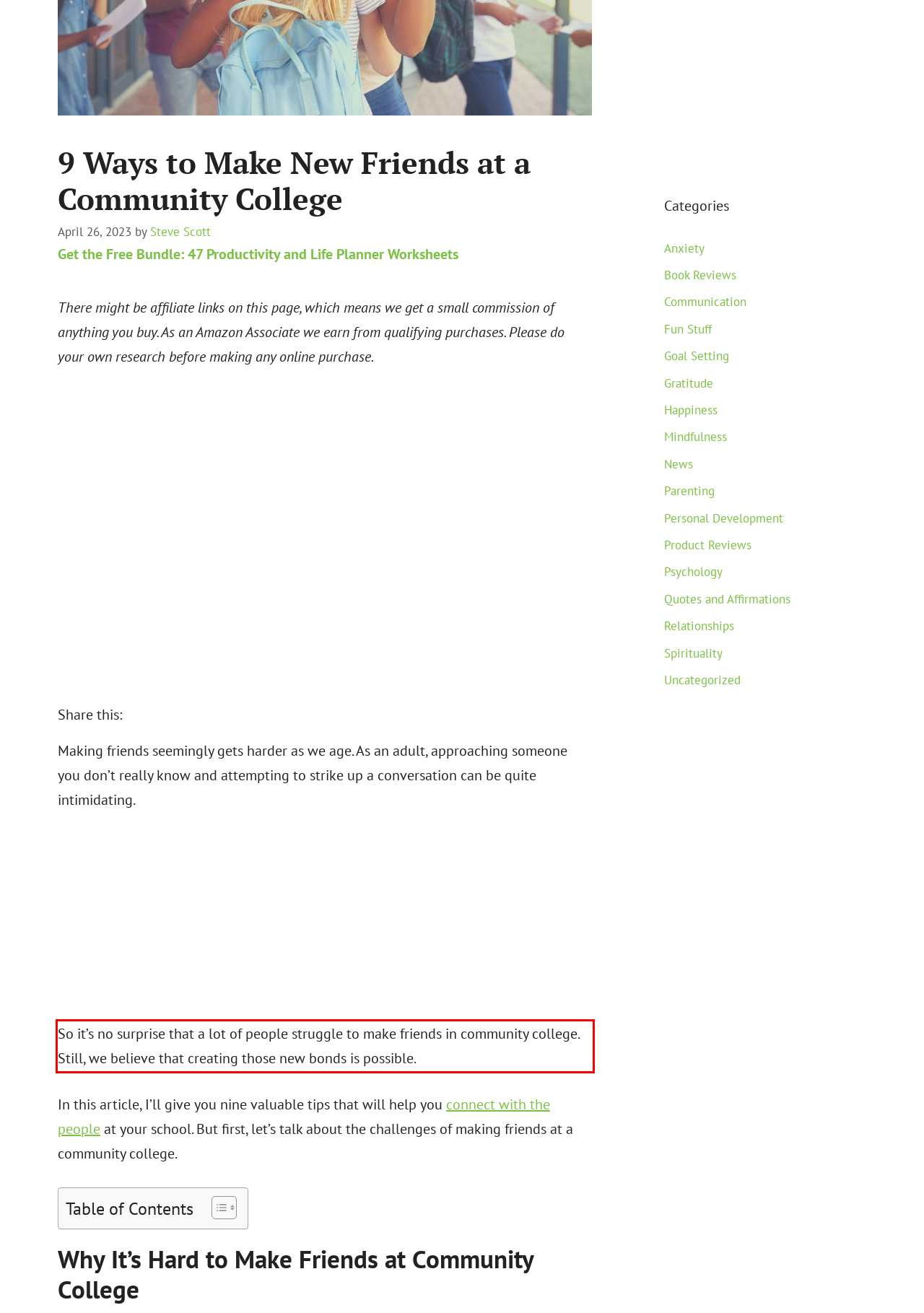Please examine the screenshot of the webpage and read the text present within the red rectangle bounding box.

So it’s no surprise that a lot of people struggle to make friends in community college. Still, we believe that creating those new bonds is possible.